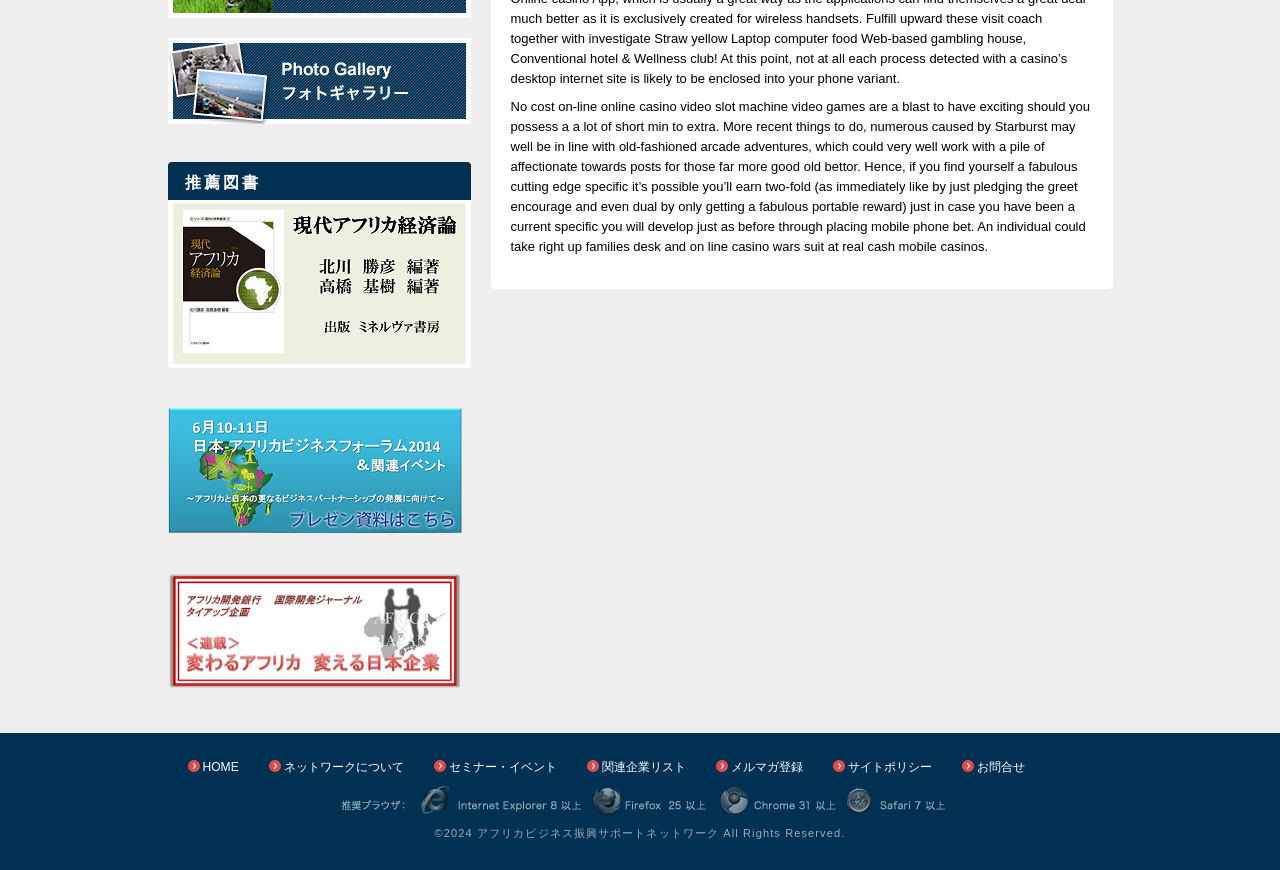Please identify the bounding box coordinates of the region to click in order to complete the task: "Click on What is reverse pipetting?". The coordinates must be four float numbers between 0 and 1, specified as [left, top, right, bottom].

None